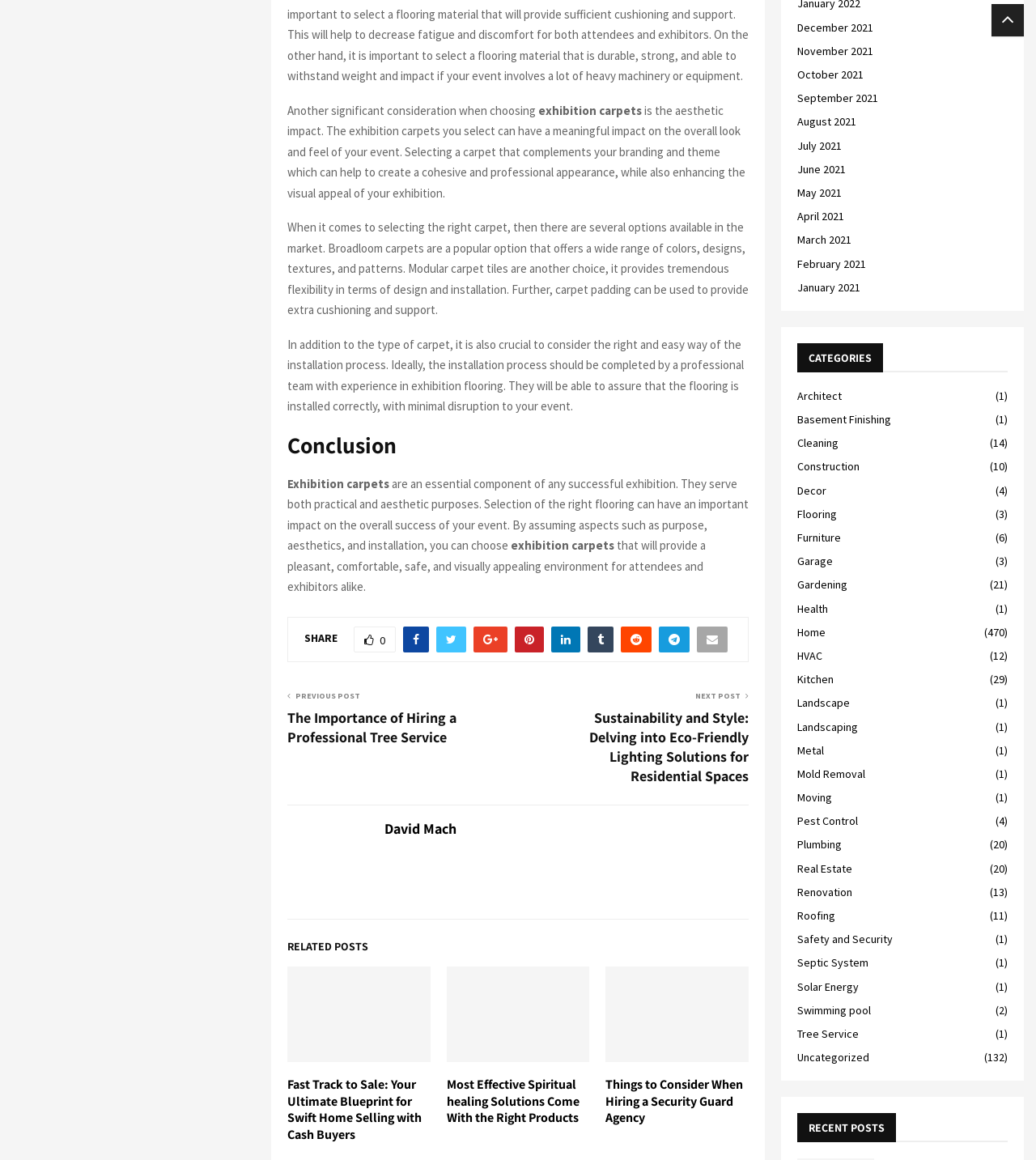Highlight the bounding box coordinates of the element you need to click to perform the following instruction: "View the post about Sustainability and Style."

[0.516, 0.611, 0.723, 0.677]